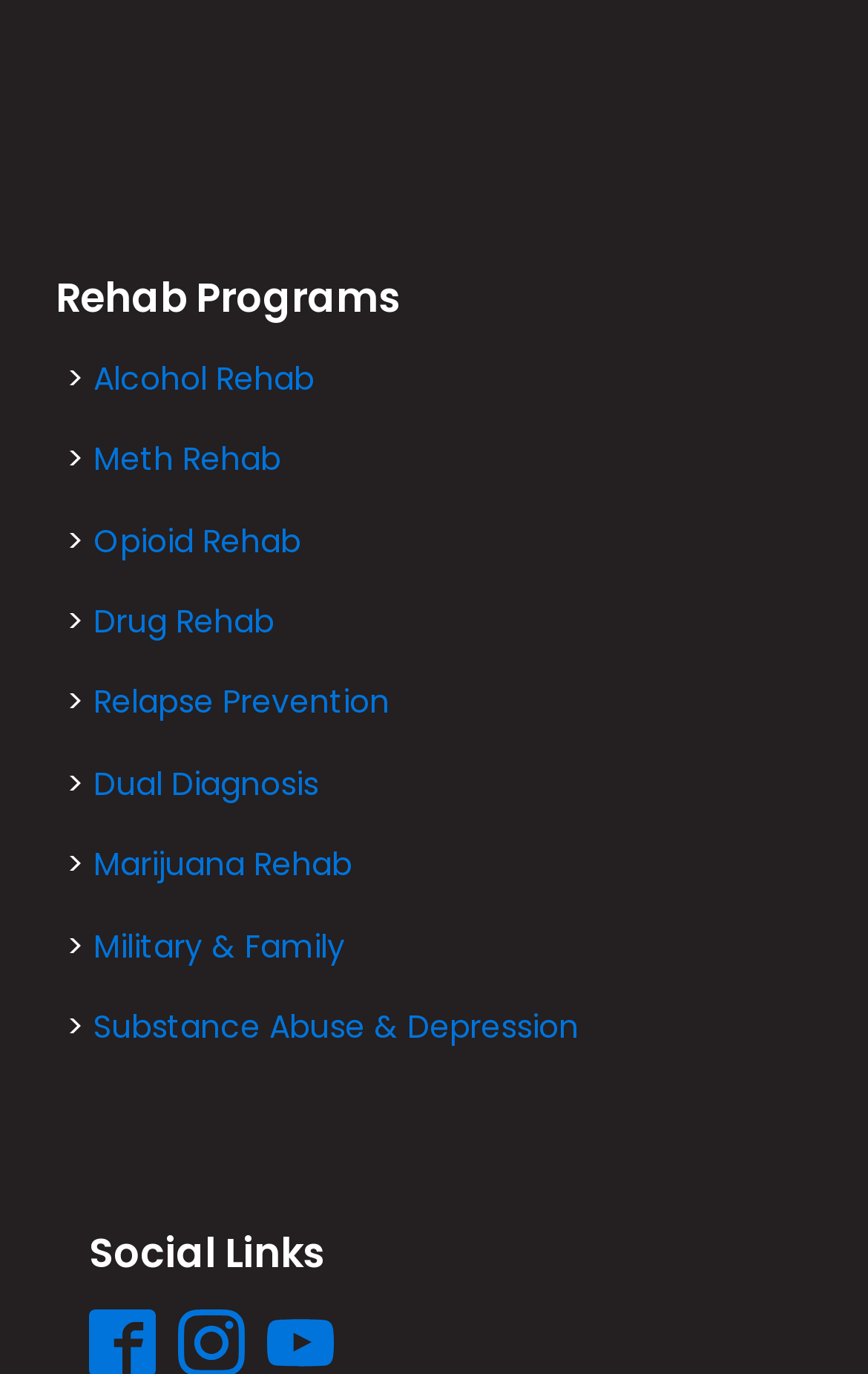Locate the bounding box coordinates of the item that should be clicked to fulfill the instruction: "Click on Opioid Rehab".

[0.108, 0.377, 0.346, 0.409]